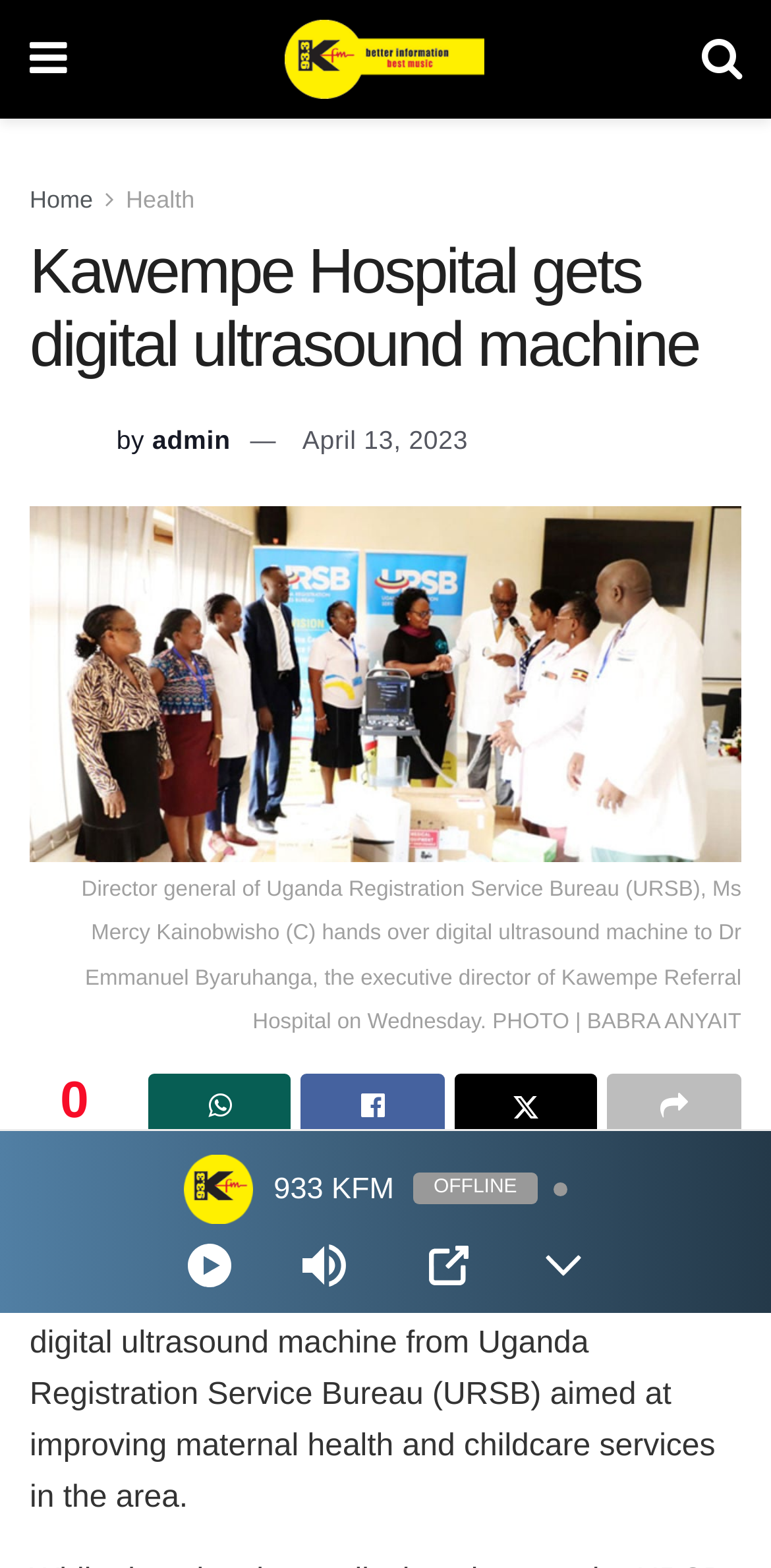Please extract the title of the webpage.

Kawempe Hospital gets digital ultrasound machine